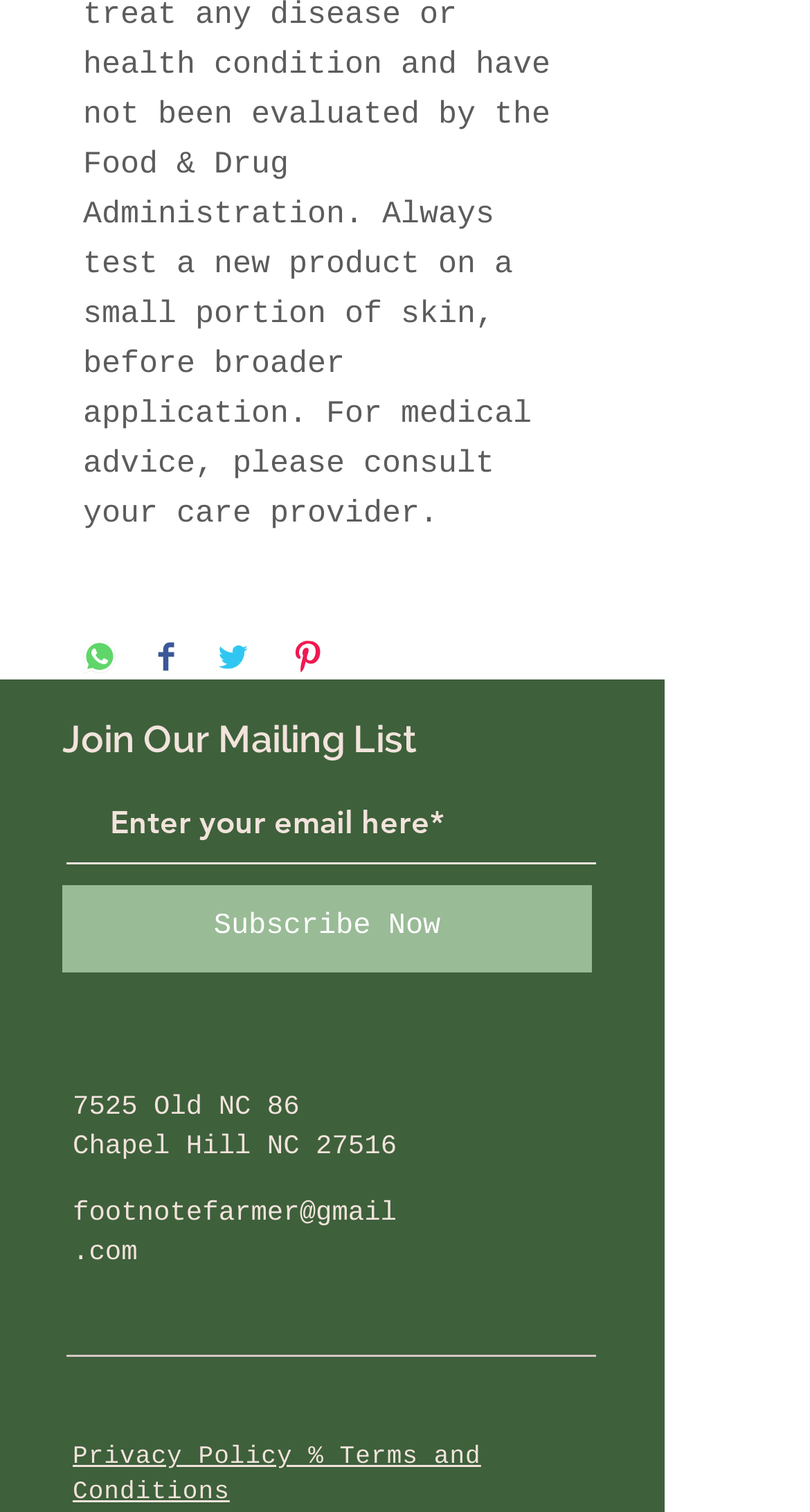Identify the bounding box for the UI element specified in this description: "footnotefarmer@gmail.com". The coordinates must be four float numbers between 0 and 1, formatted as [left, top, right, bottom].

[0.09, 0.791, 0.49, 0.839]